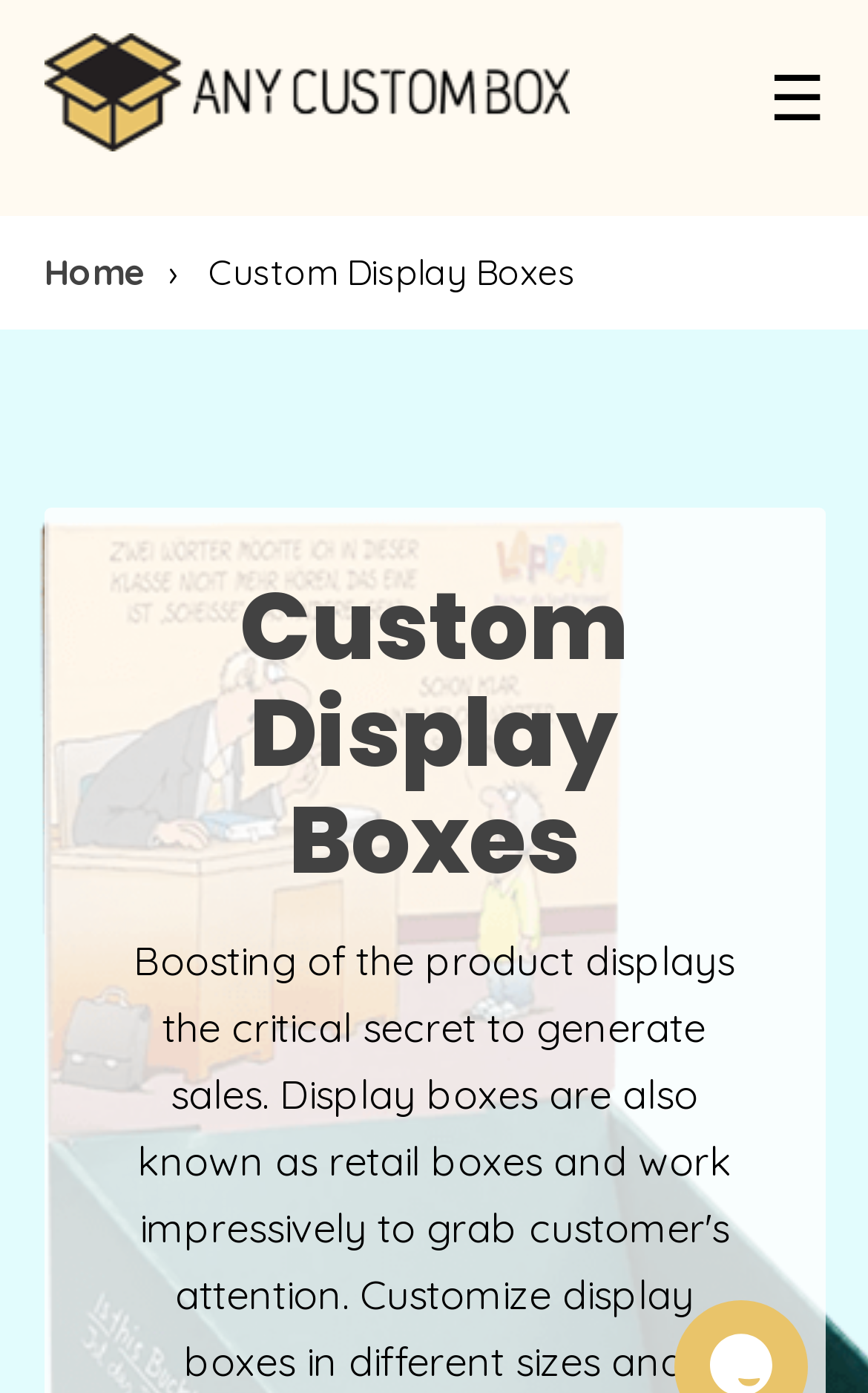From the screenshot, find the bounding box of the UI element matching this description: "Carriers". Supply the bounding box coordinates in the form [left, top, right, bottom], each a float between 0 and 1.

[0.05, 0.73, 0.95, 0.826]